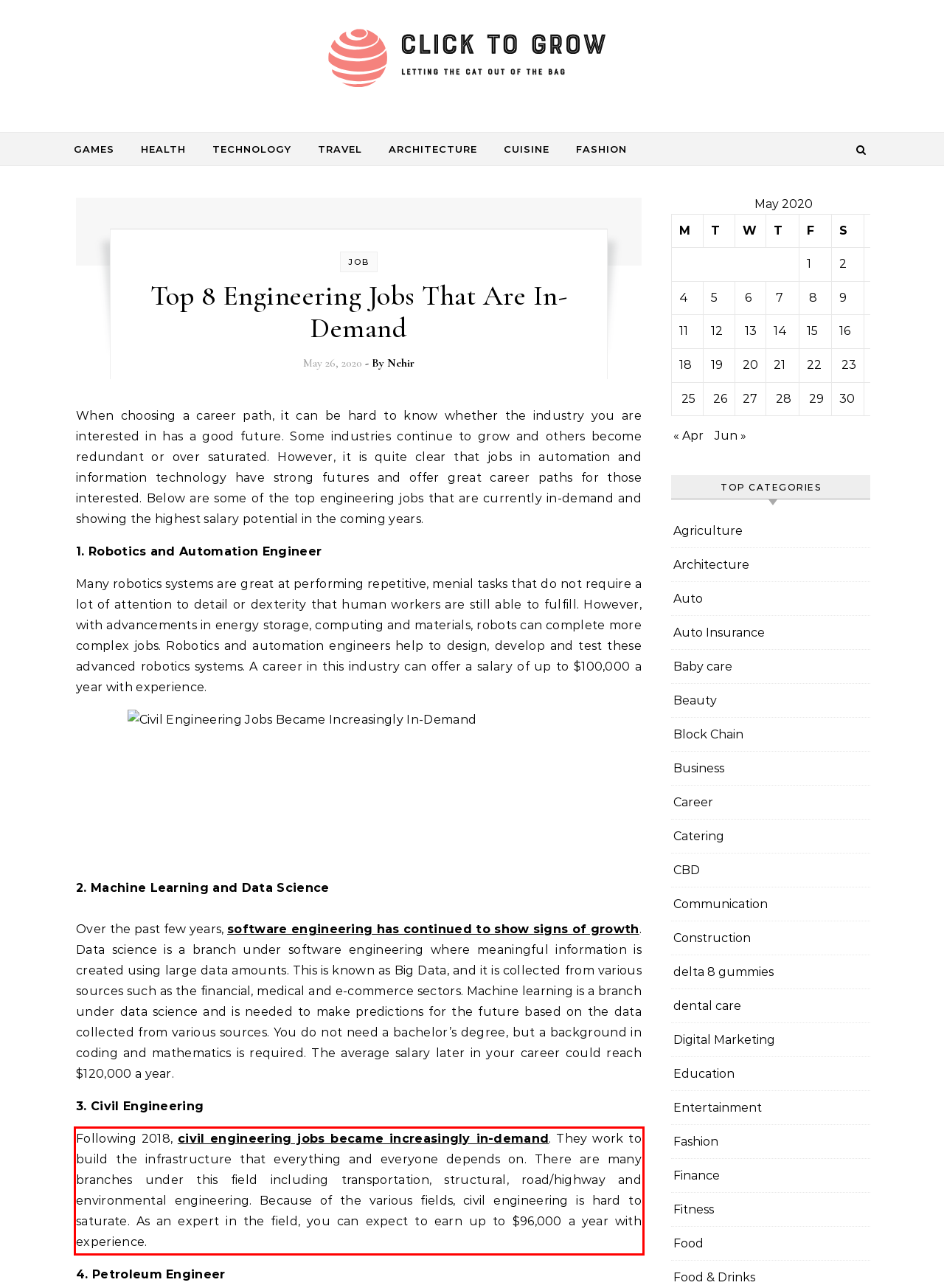Please identify and extract the text content from the UI element encased in a red bounding box on the provided webpage screenshot.

Following 2018, civil engineering jobs became increasingly in-demand. They work to build the infrastructure that everything and everyone depends on. There are many branches under this field including transportation, structural, road/highway and environmental engineering. Because of the various fields, civil engineering is hard to saturate. As an expert in the field, you can expect to earn up to $96,000 a year with experience.